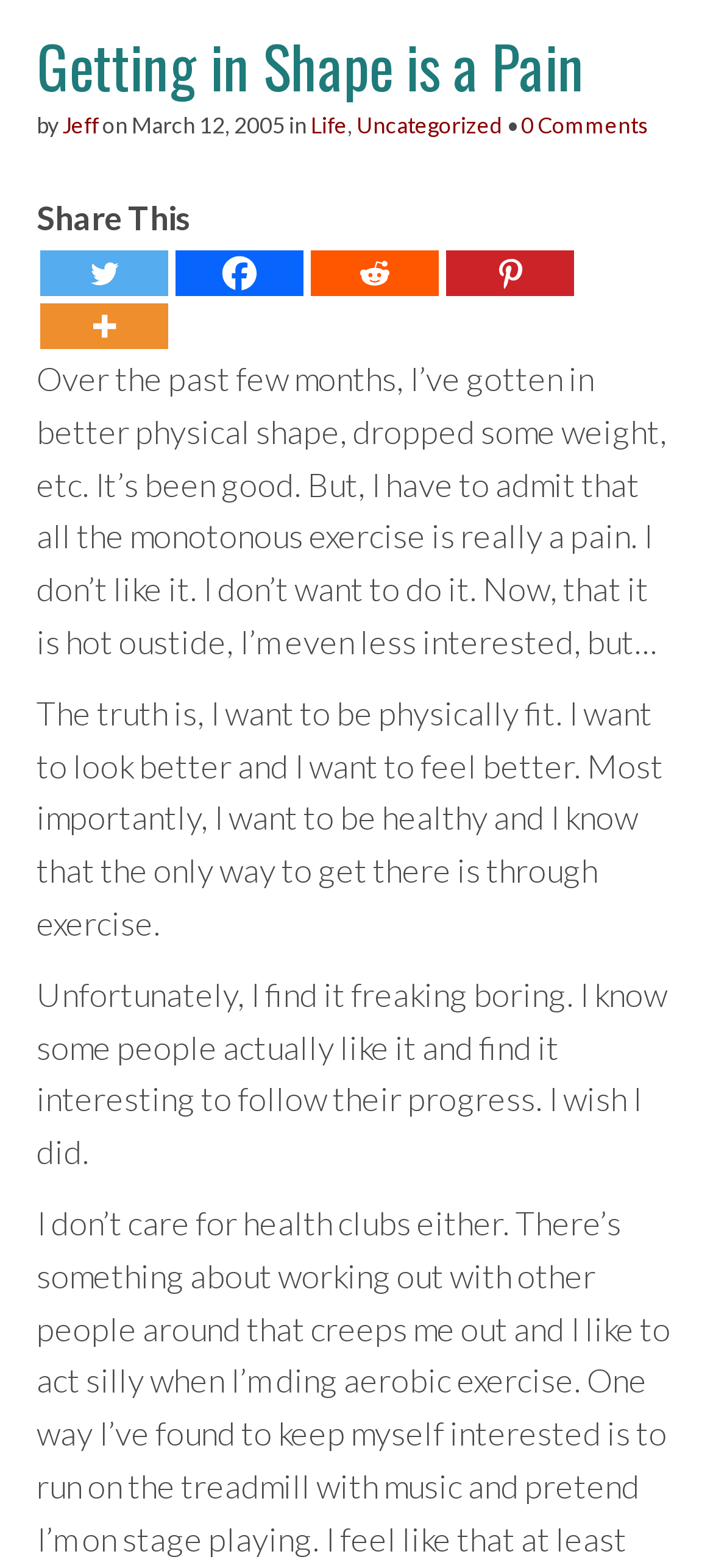Identify the bounding box coordinates of the HTML element based on this description: "March 12, 2005".

[0.185, 0.071, 0.4, 0.089]